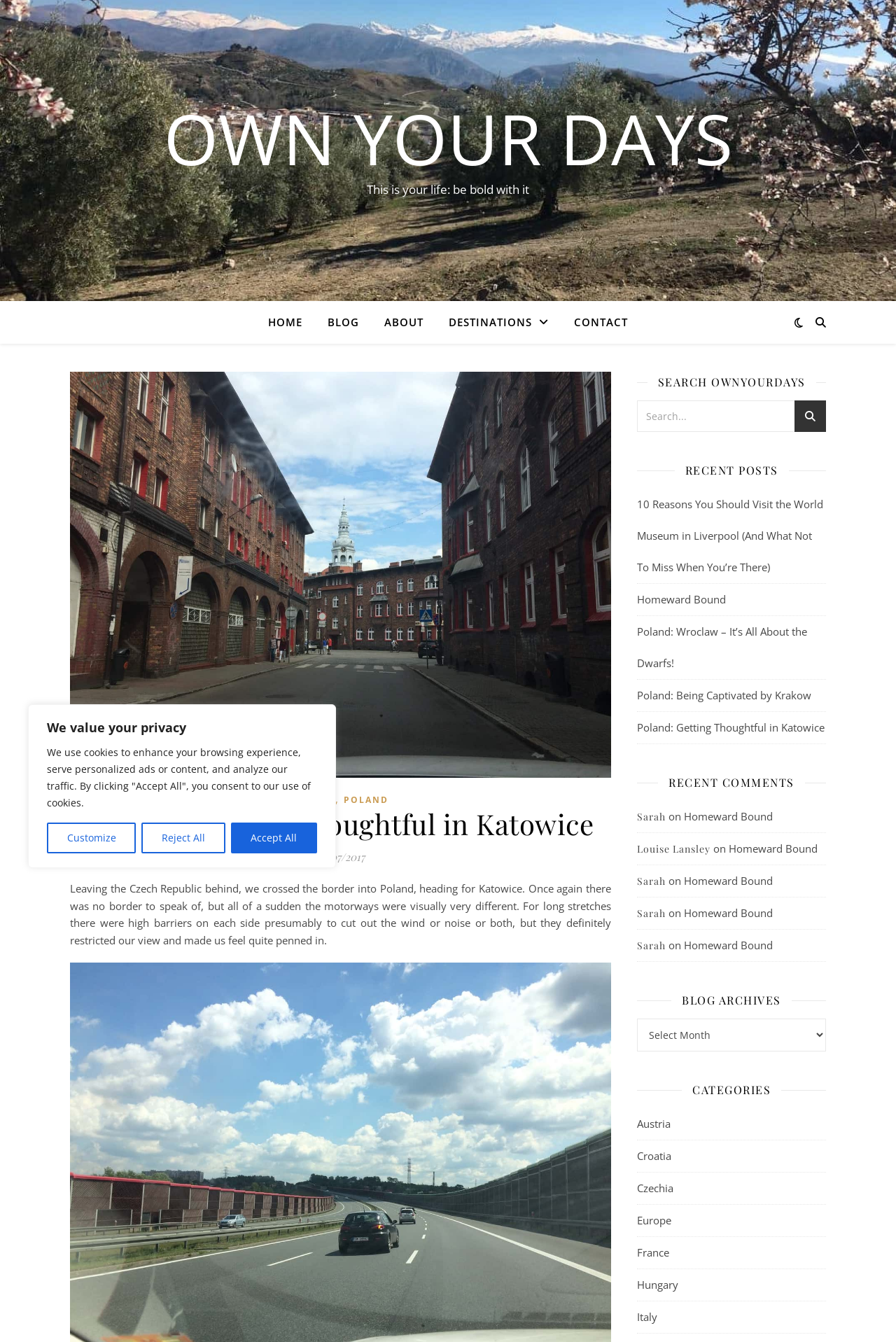Identify the bounding box coordinates of the clickable region necessary to fulfill the following instruction: "Go to the blog homepage". The bounding box coordinates should be four float numbers between 0 and 1, i.e., [left, top, right, bottom].

[0.0, 0.077, 1.0, 0.129]